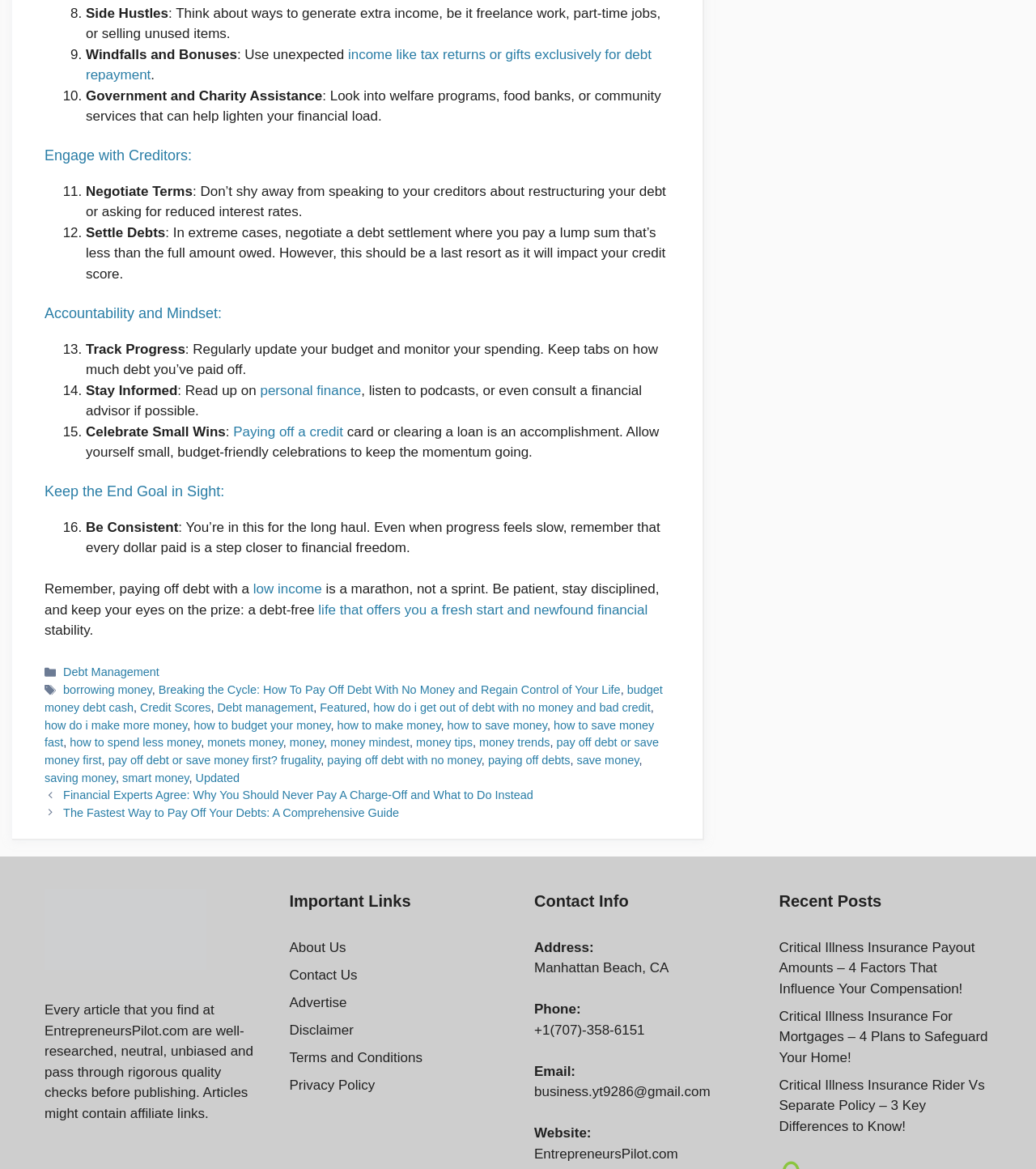Show me the bounding box coordinates of the clickable region to achieve the task as per the instruction: "Learn about 'how to budget your money'".

[0.187, 0.615, 0.319, 0.626]